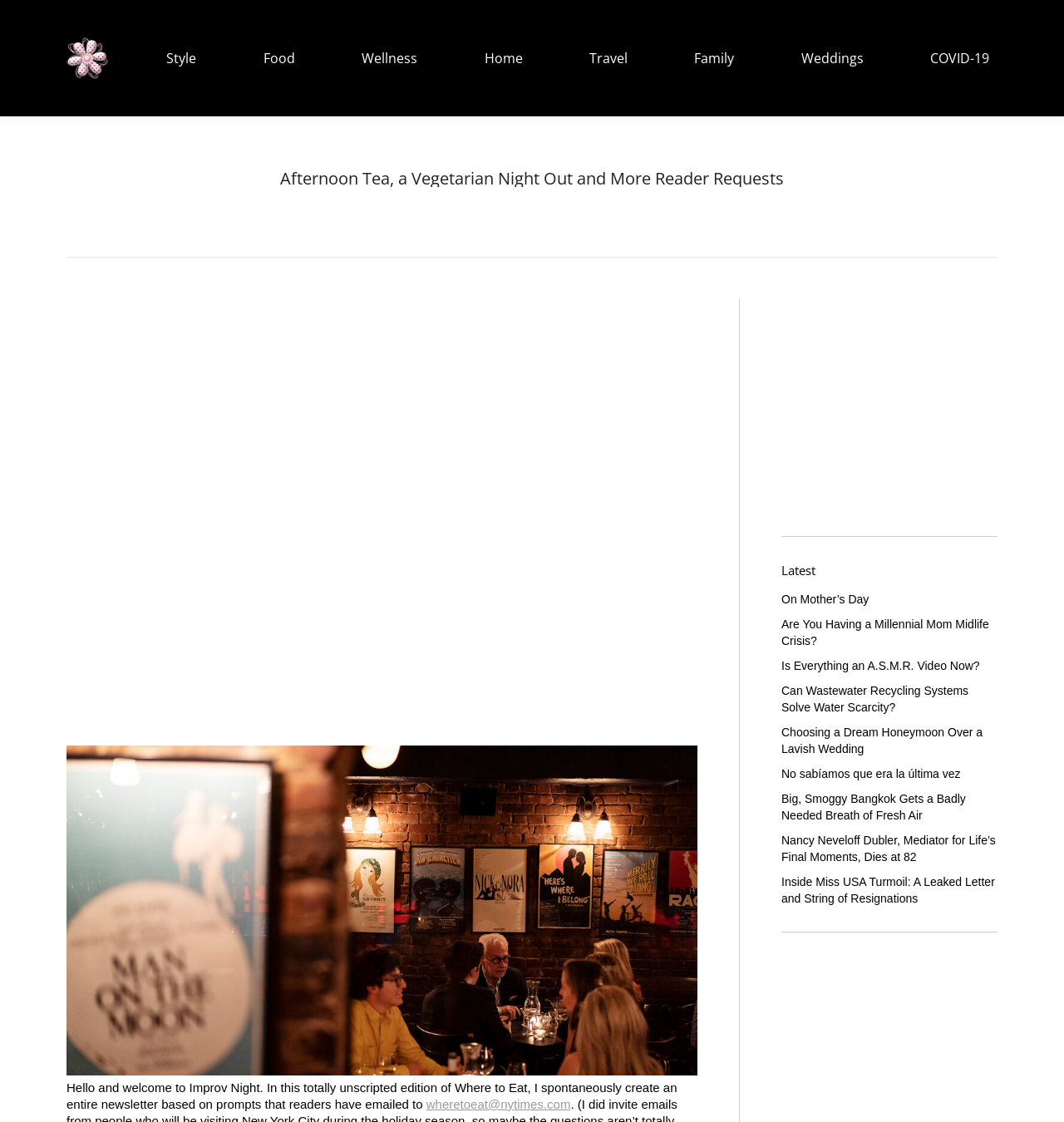Given the following UI element description: "parent_node: Style and beauty", find the bounding box coordinates in the webpage screenshot.

[0.062, 0.033, 0.102, 0.07]